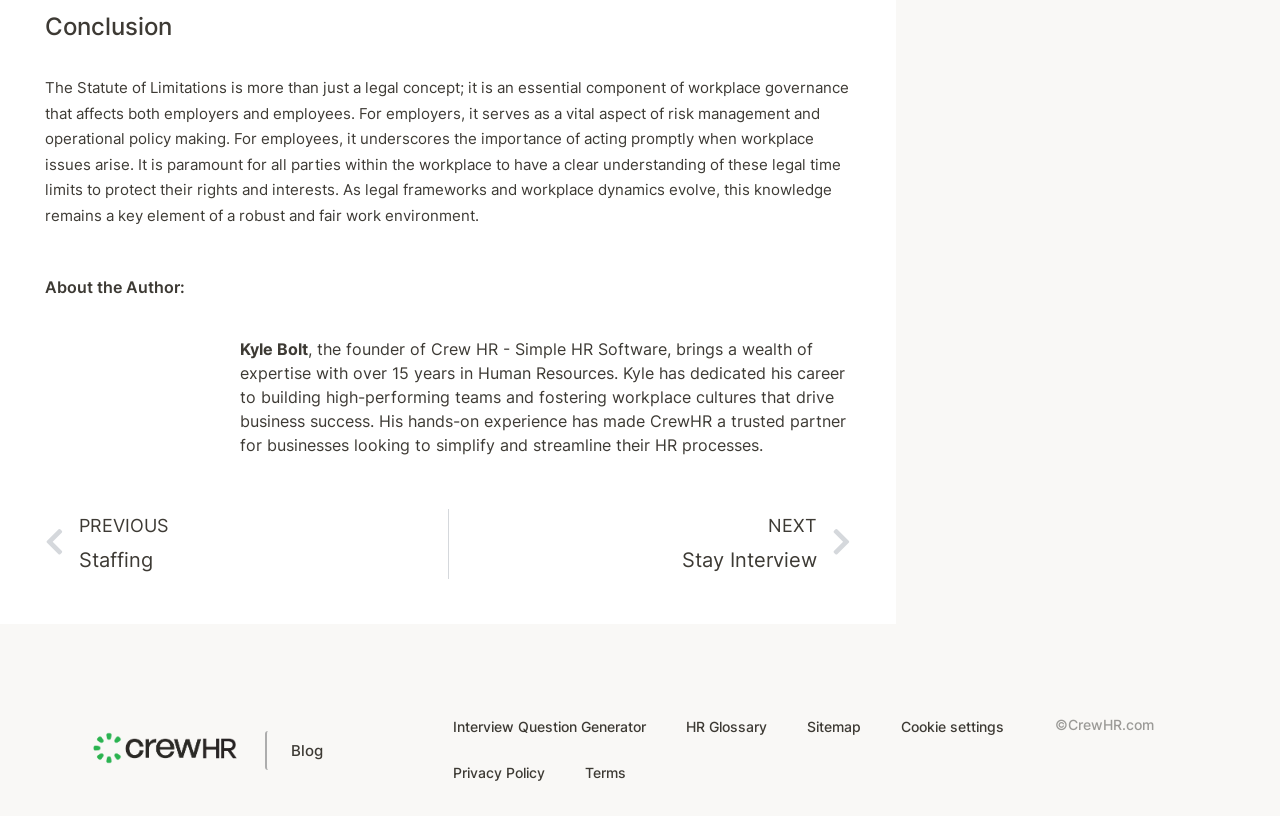Determine the bounding box coordinates for the UI element with the following description: "PrevPreviousStaffing". The coordinates should be four float numbers between 0 and 1, represented as [left, top, right, bottom].

[0.035, 0.623, 0.35, 0.71]